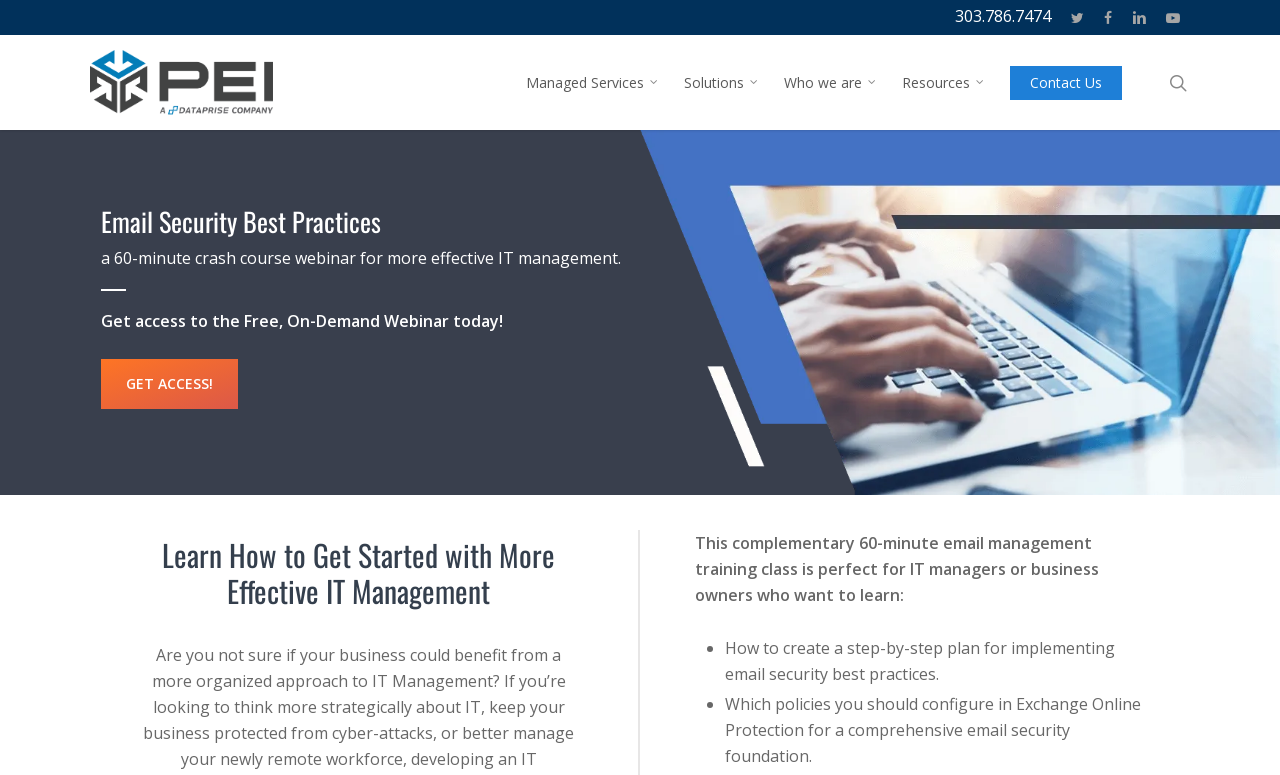What is one of the policies to be configured in Exchange Online Protection?
Answer the question in a detailed and comprehensive manner.

I found the answer by reading the list marker '•' and the corresponding text 'Which policies you should configure in Exchange Online Protection for a comprehensive email security foundation', which implies that configuring policies for a comprehensive email security foundation is one of the topics to be covered in the webinar.